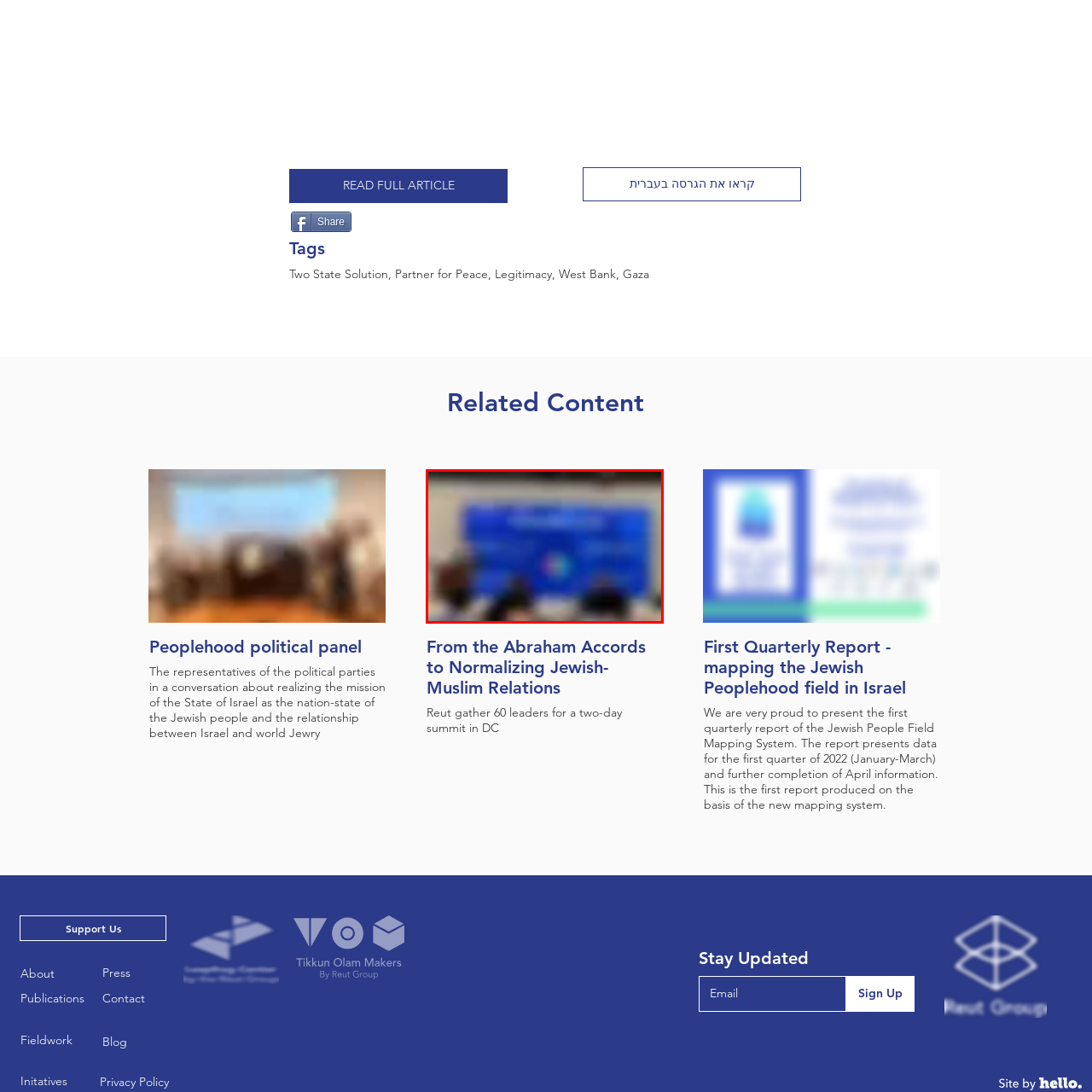Elaborate on the image enclosed by the red box with a detailed description.

The image depicts a political panel discussion focused on the theme "From the Abraham Accords to Normalizing Jewish-Muslim Relations." In the background, a large blue banner displays the title of the panel, suggesting a formal setting conducive to dialogue among various leaders. The scene likely captures attendees or speakers actively engaging in conversation, emphasizing the importance of collaboration and understanding between different communities, specifically pertaining to the mission of the State of Israel as the nation-state of the Jewish people. This event appears to highlight efforts and discussions aimed at fostering peace and building relationships across cultural divides, further illustrated by the presence of diverse figures in the foreground.